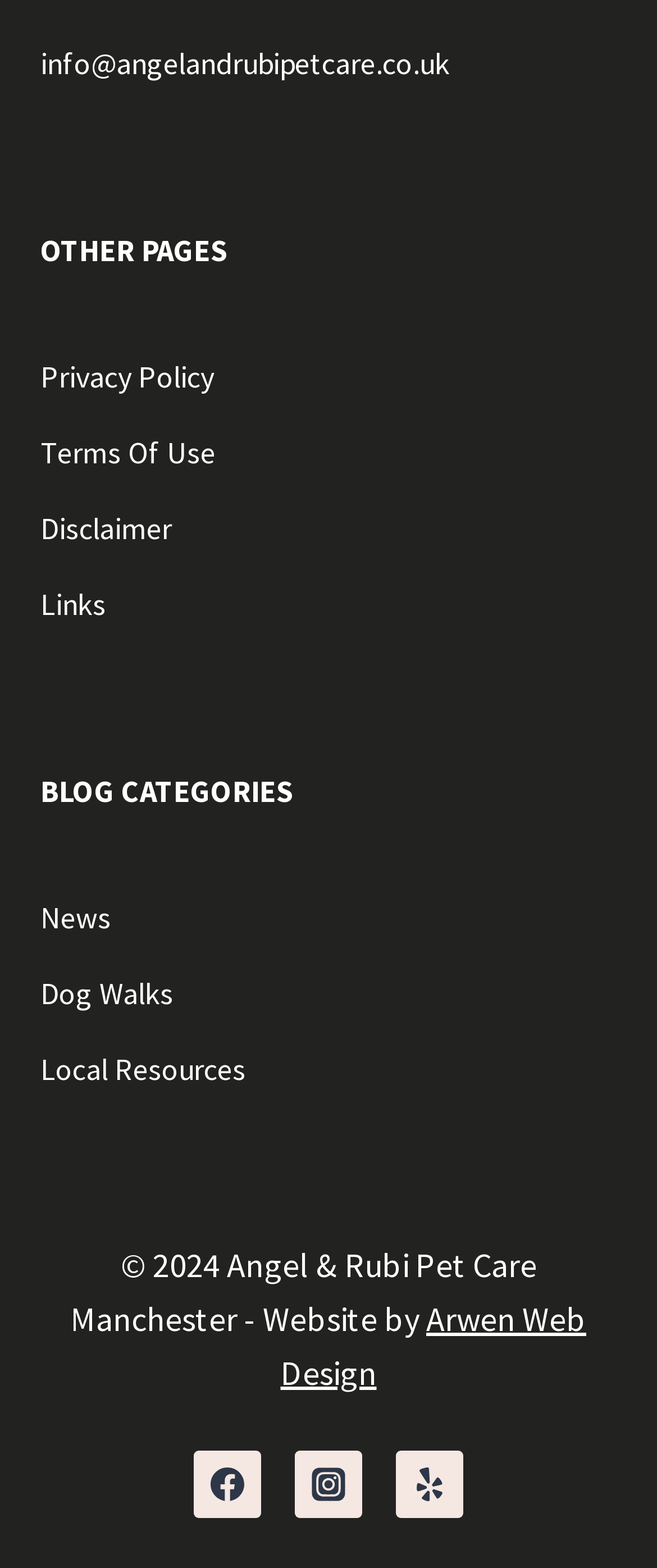Please provide a brief answer to the following inquiry using a single word or phrase:
What are the categories of blog posts on the webpage?

News, Dog Walks, Local Resources